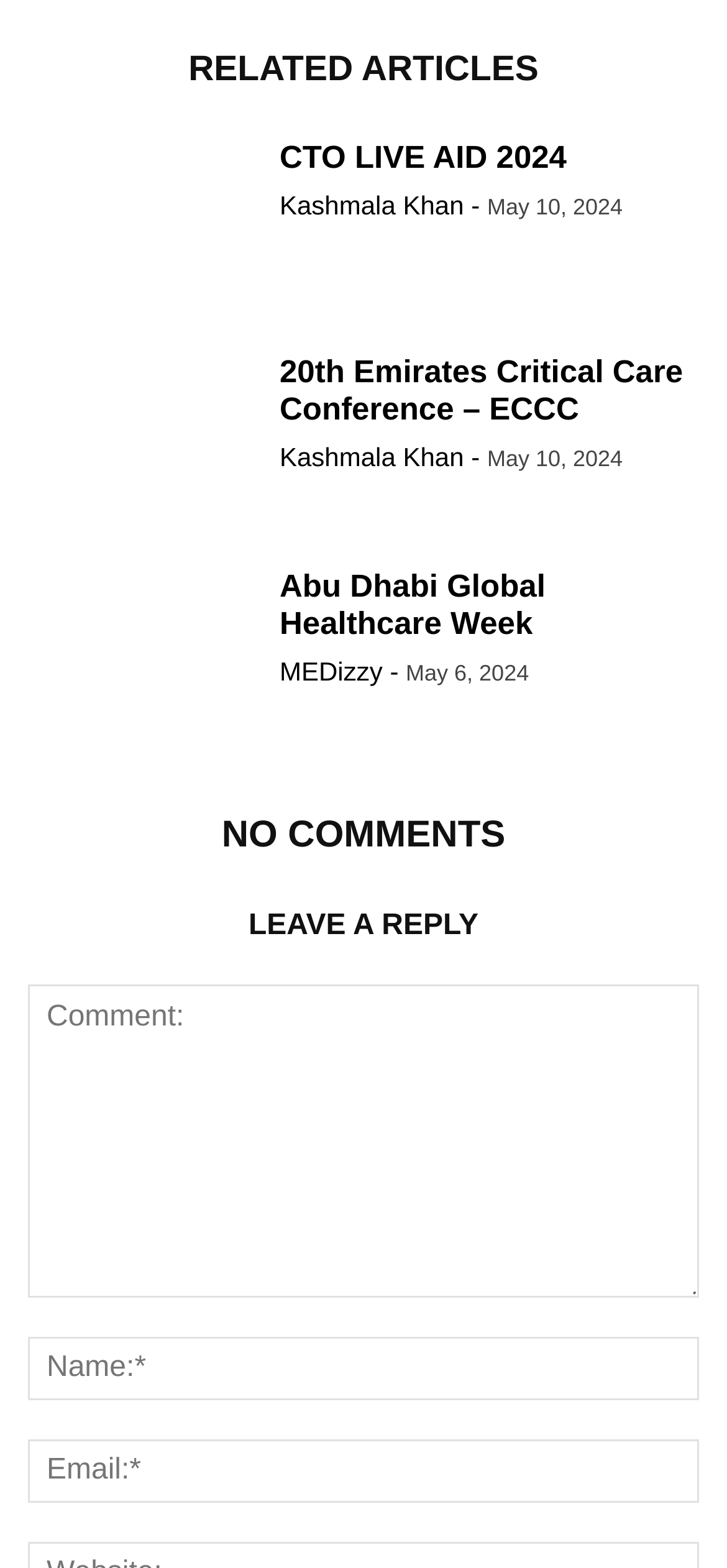From the screenshot, find the bounding box of the UI element matching this description: "Kashmala Khan". Supply the bounding box coordinates in the form [left, top, right, bottom], each a float between 0 and 1.

[0.385, 0.282, 0.638, 0.301]